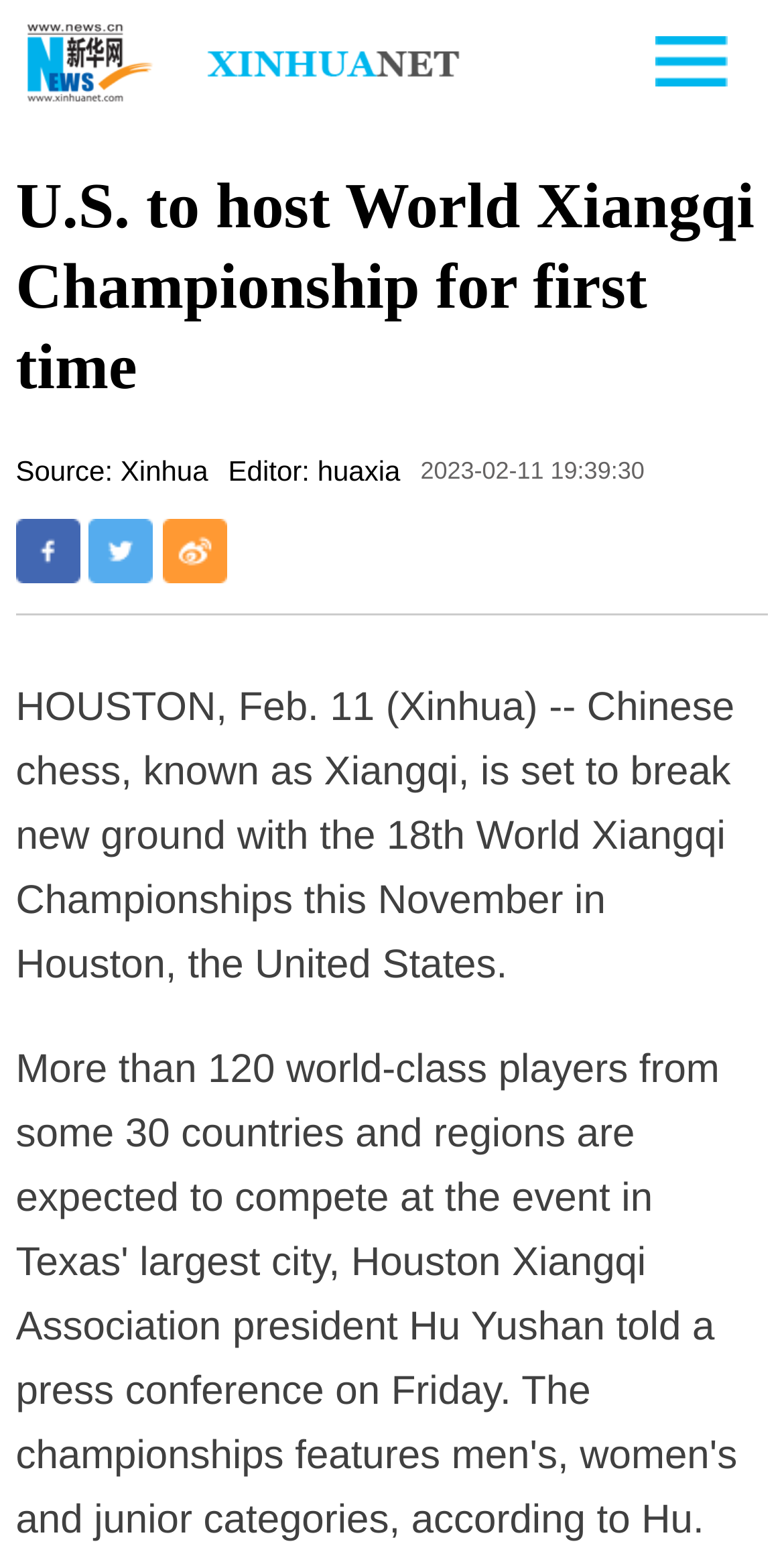Where will the 18th World Xiangqi Championships be held?
Using the image, provide a detailed and thorough answer to the question.

I found the location of the 18th World Xiangqi Championships by reading the article content which states 'the 18th World Xiangqi Championships this November in Houston, the United States'.